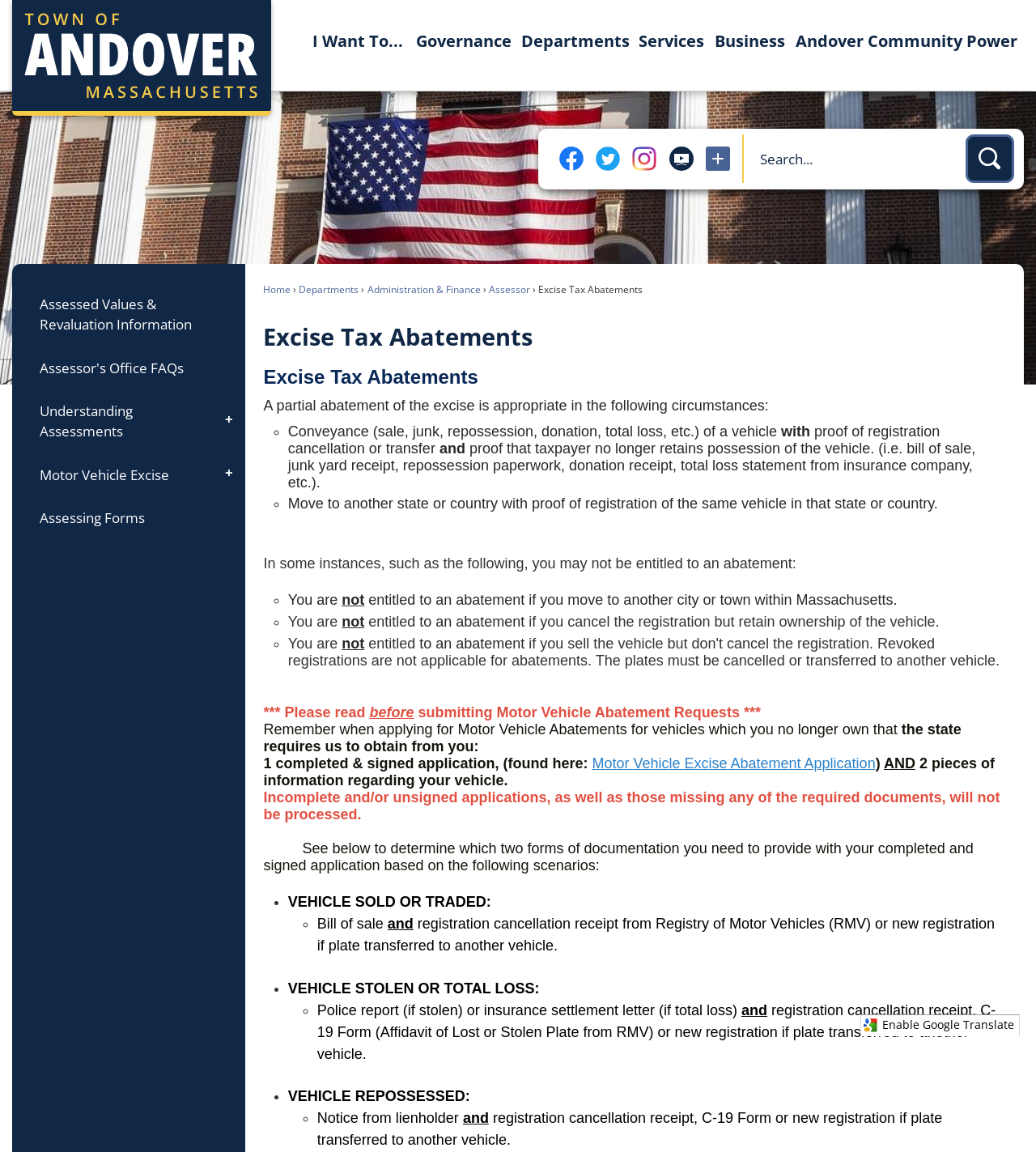Identify the bounding box coordinates of the section to be clicked to complete the task described by the following instruction: "Open the 'Motor Vehicle Excise Abatement Application' in a new window". The coordinates should be four float numbers between 0 and 1, formatted as [left, top, right, bottom].

[0.571, 0.655, 0.845, 0.669]